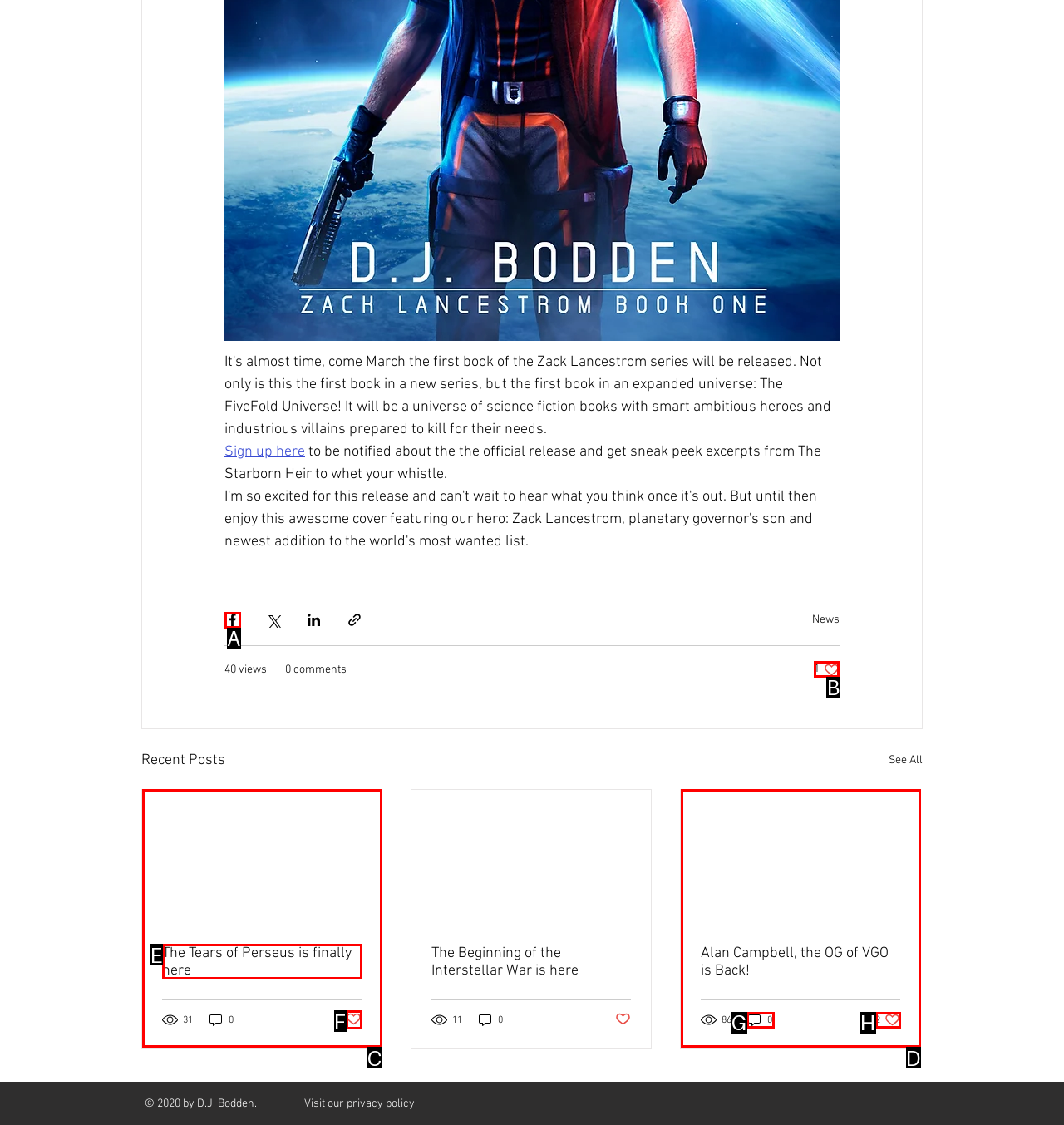Identify the correct letter of the UI element to click for this task: Like this post
Respond with the letter from the listed options.

B